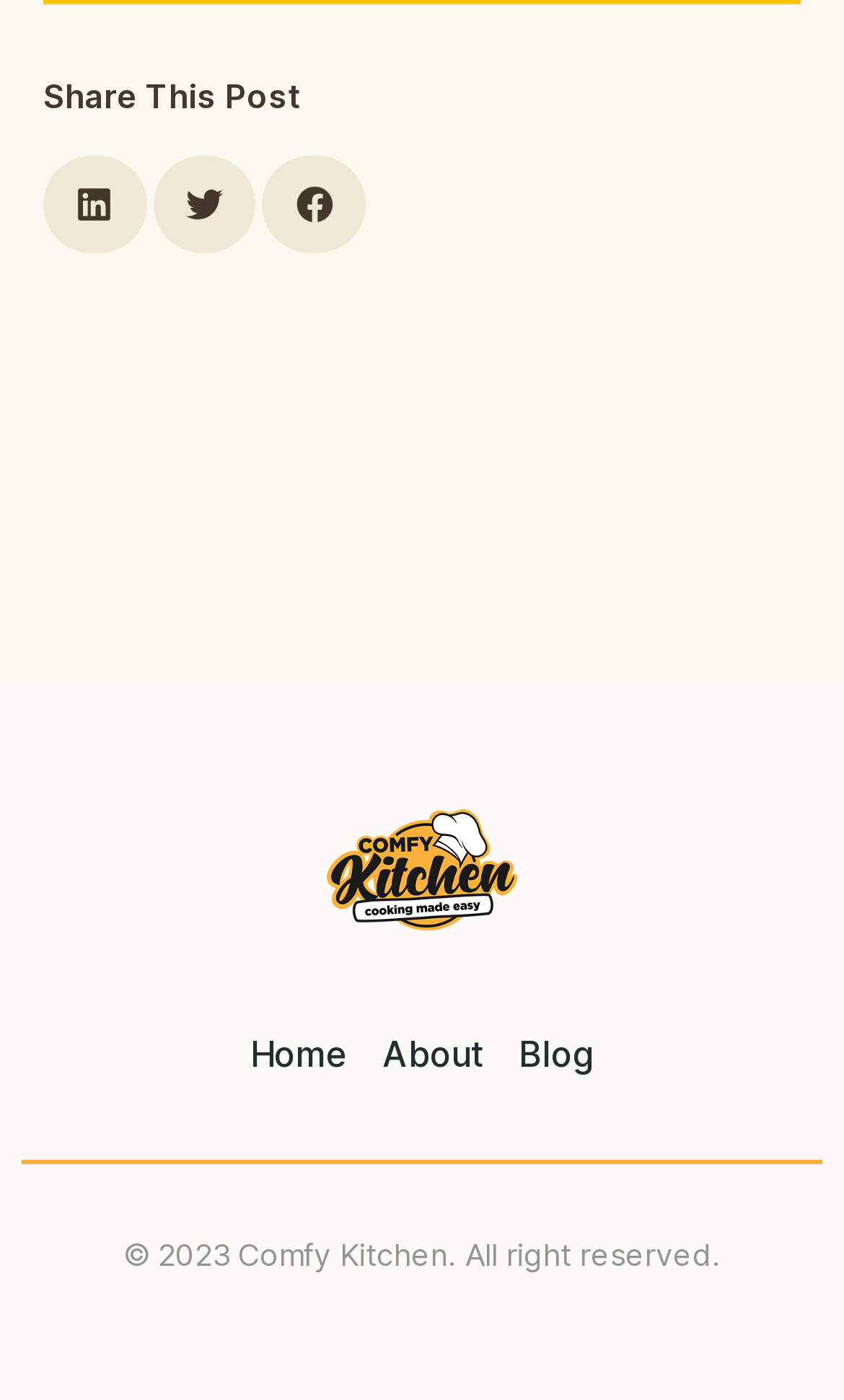What is the name of the website mentioned in the copyright heading?
Provide a detailed and well-explained answer to the question.

I found the name of the website by looking at the heading at the bottom of the page, which reads '© 2023 Comfy Kitchen. All right reserved.'.